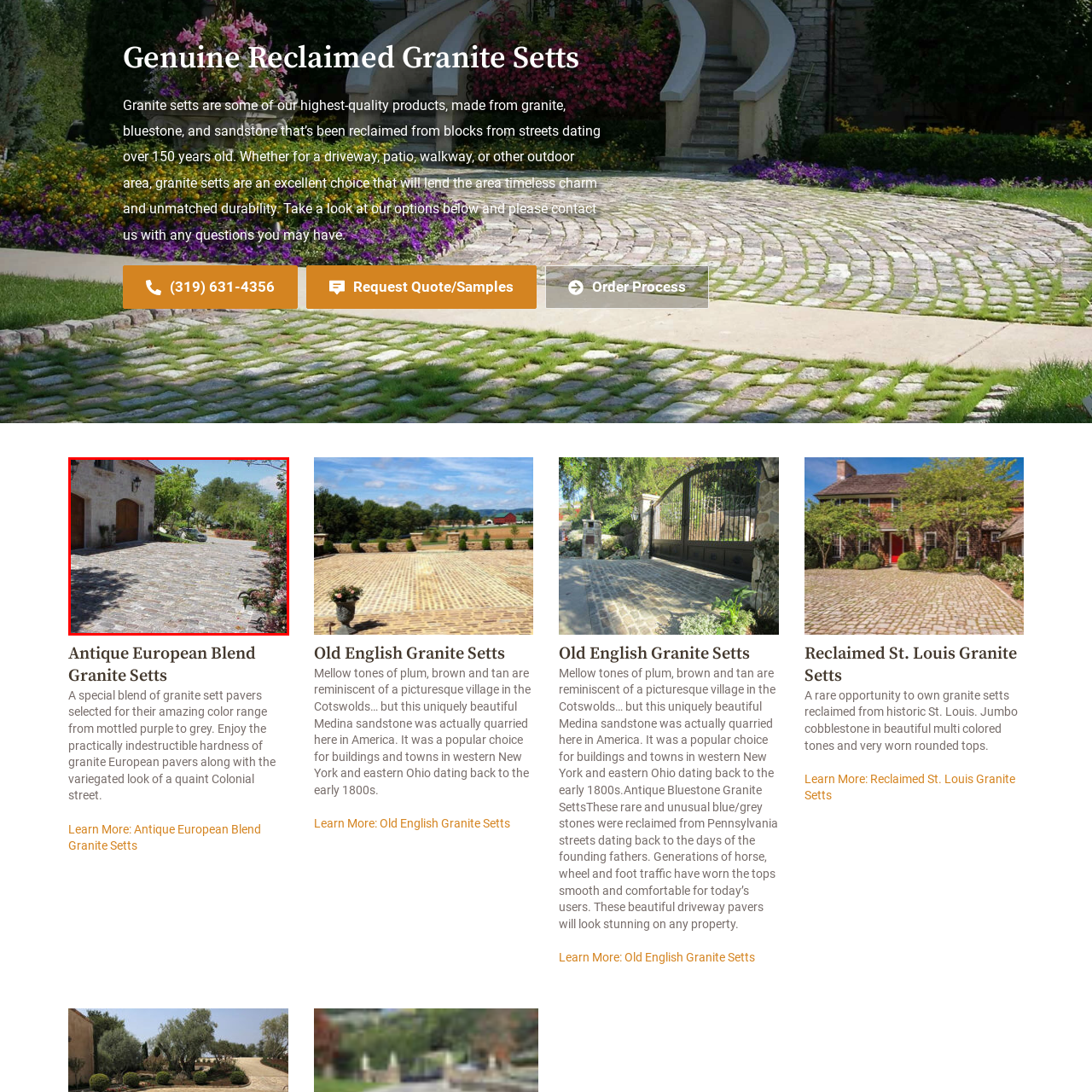Offer a detailed explanation of the scene within the red bounding box.

The image showcases a beautifully laid surface of antique European blend cobblestones, illustrating a charming outdoor area, likely a driveway or patio. The cobblestones feature a variegated range of colors, with subtle mottled purples and greys, enhancing the aesthetics of the space. Surrounding the cobblestone surface, there are lush green plants and shrubs that contribute to the vibrant atmosphere. In the background, a stone building with wooden doors complements the natural setting, suggesting a rustic yet elegant appeal. This timeless design evokes the feel of a quaint Colonial street, highlighting the durable and practically indestructible qualities of granite as a paving material.